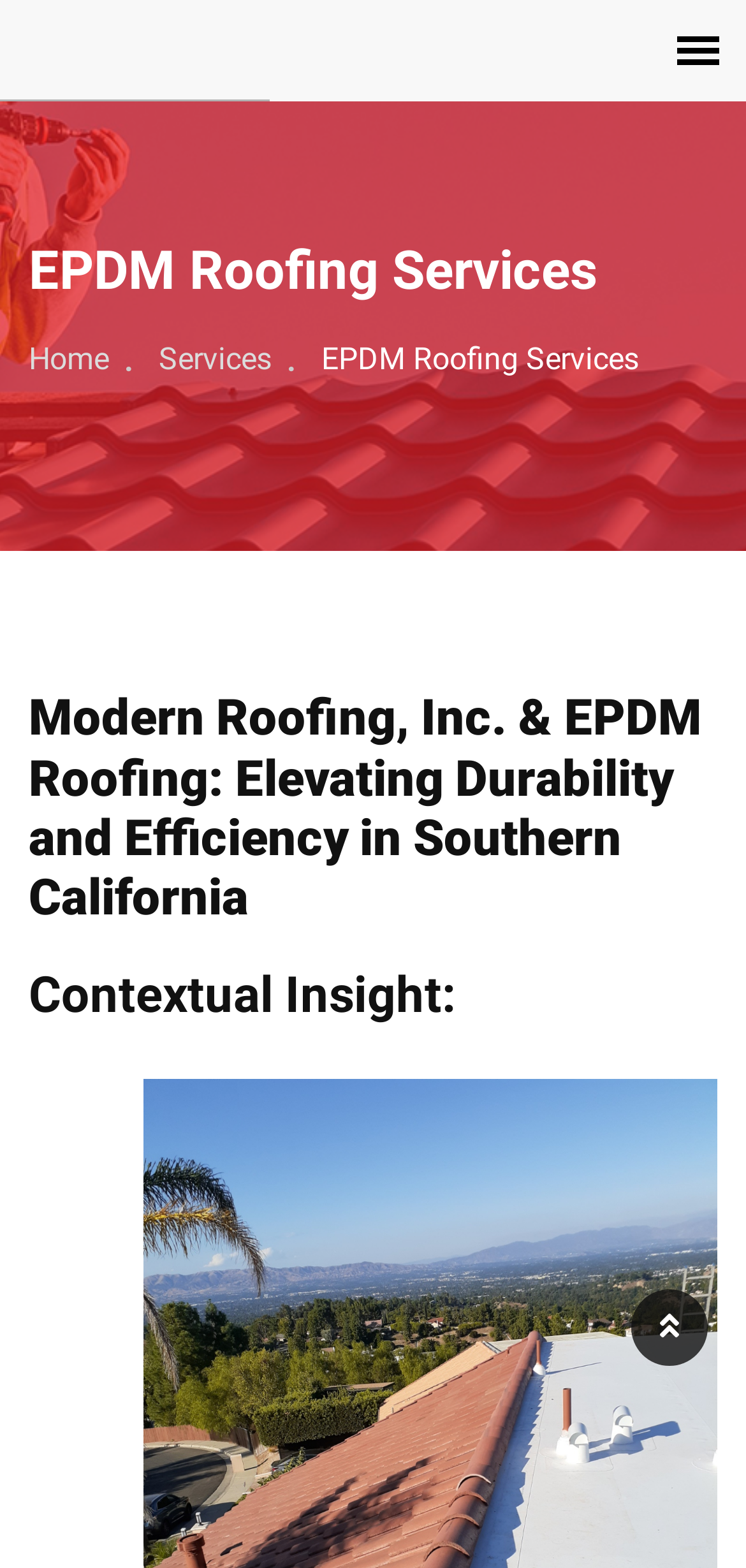Extract the bounding box coordinates for the described element: "Services". The coordinates should be represented as four float numbers between 0 and 1: [left, top, right, bottom].

[0.213, 0.218, 0.364, 0.241]